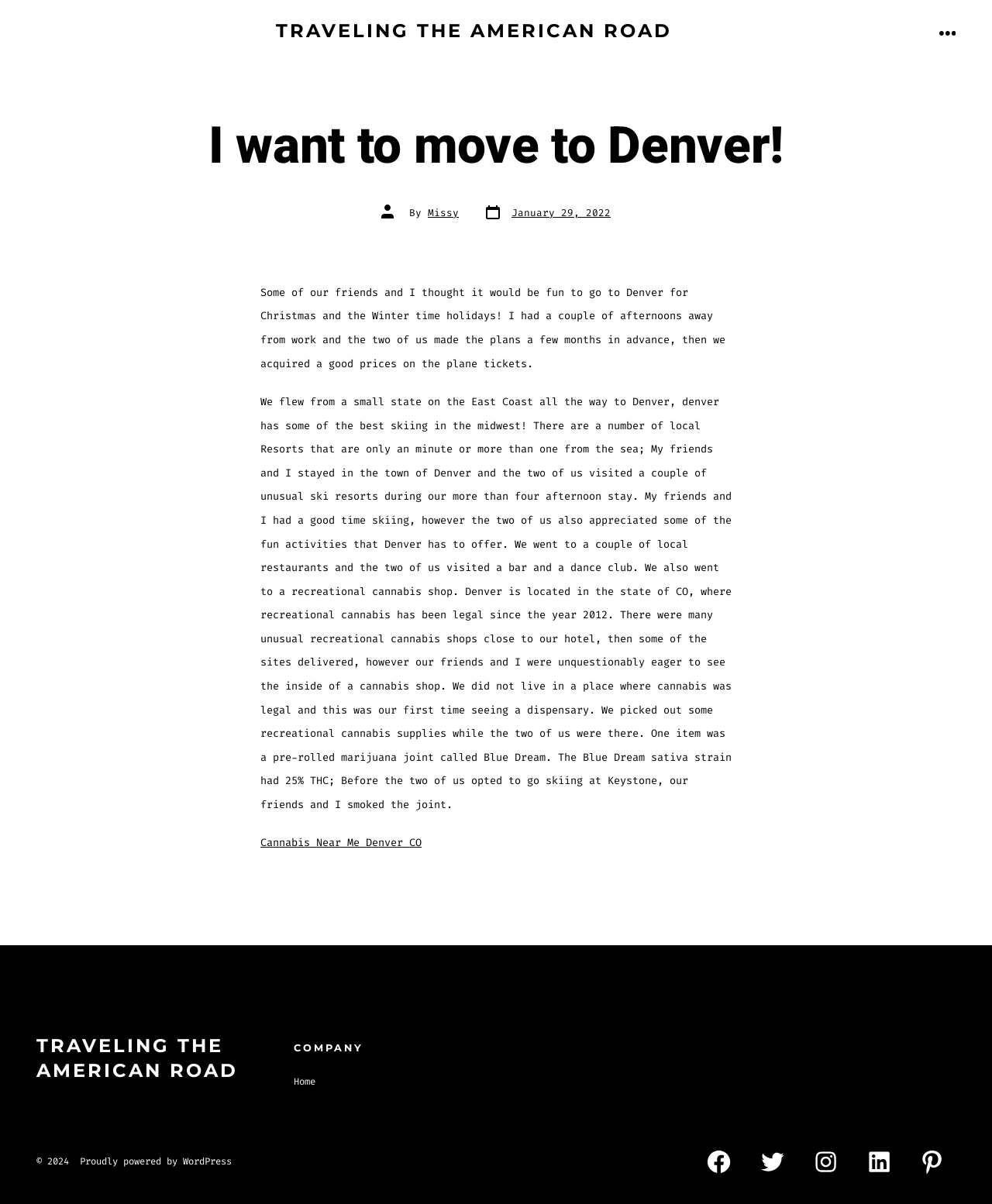Based on the element description: "Traveling the American Road", identify the UI element and provide its bounding box coordinates. Use four float numbers between 0 and 1, [left, top, right, bottom].

[0.036, 0.86, 0.283, 0.902]